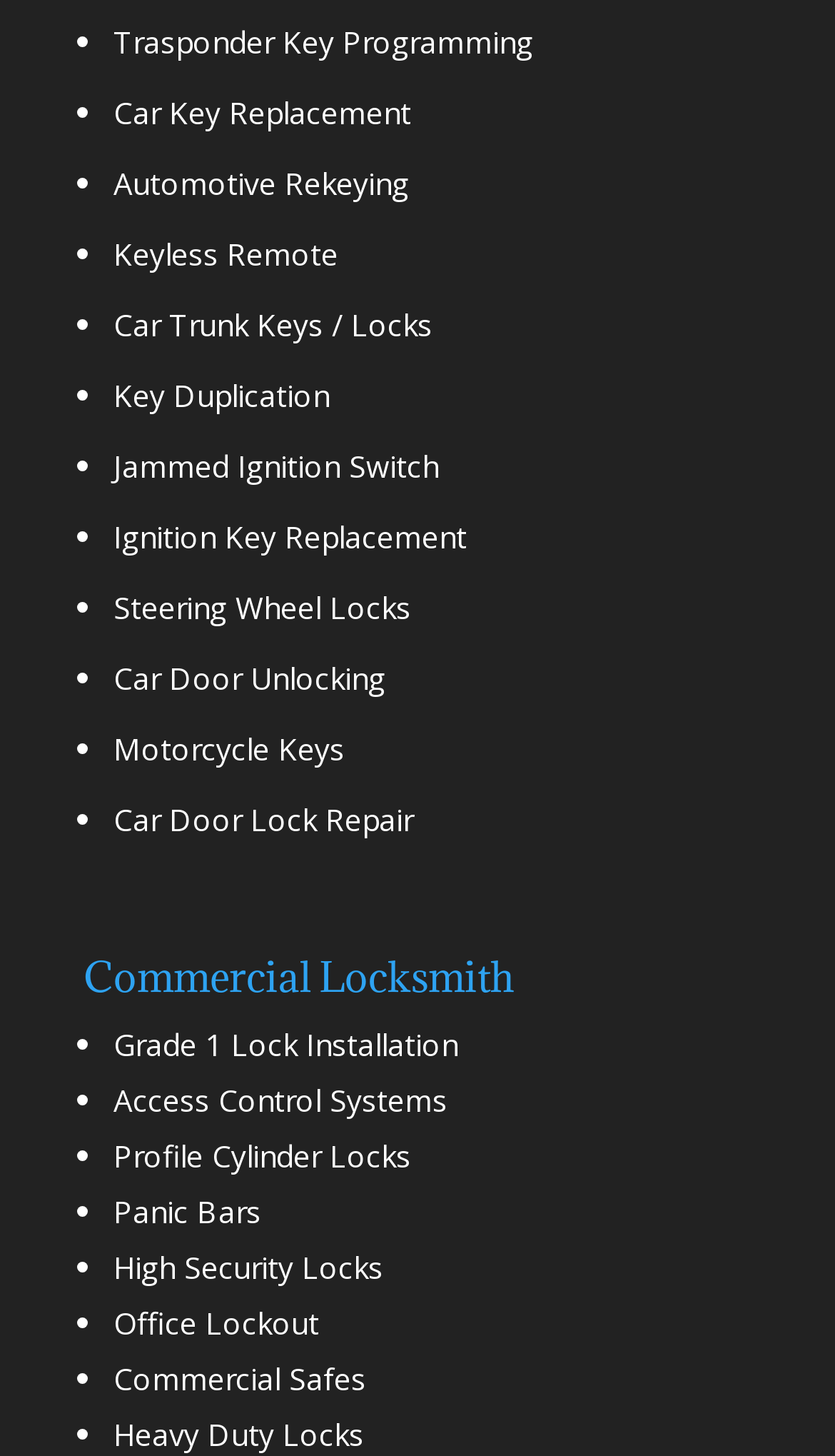What is the focus of the 'Commercial Locksmith' section?
Please give a well-detailed answer to the question.

The 'Commercial Locksmith' section of the webpage lists various services related to lock installation, repair, and maintenance, including Grade 1 lock installation, access control systems, and high-security locks, indicating that the focus of this section is on providing lock-related services for commercial clients.